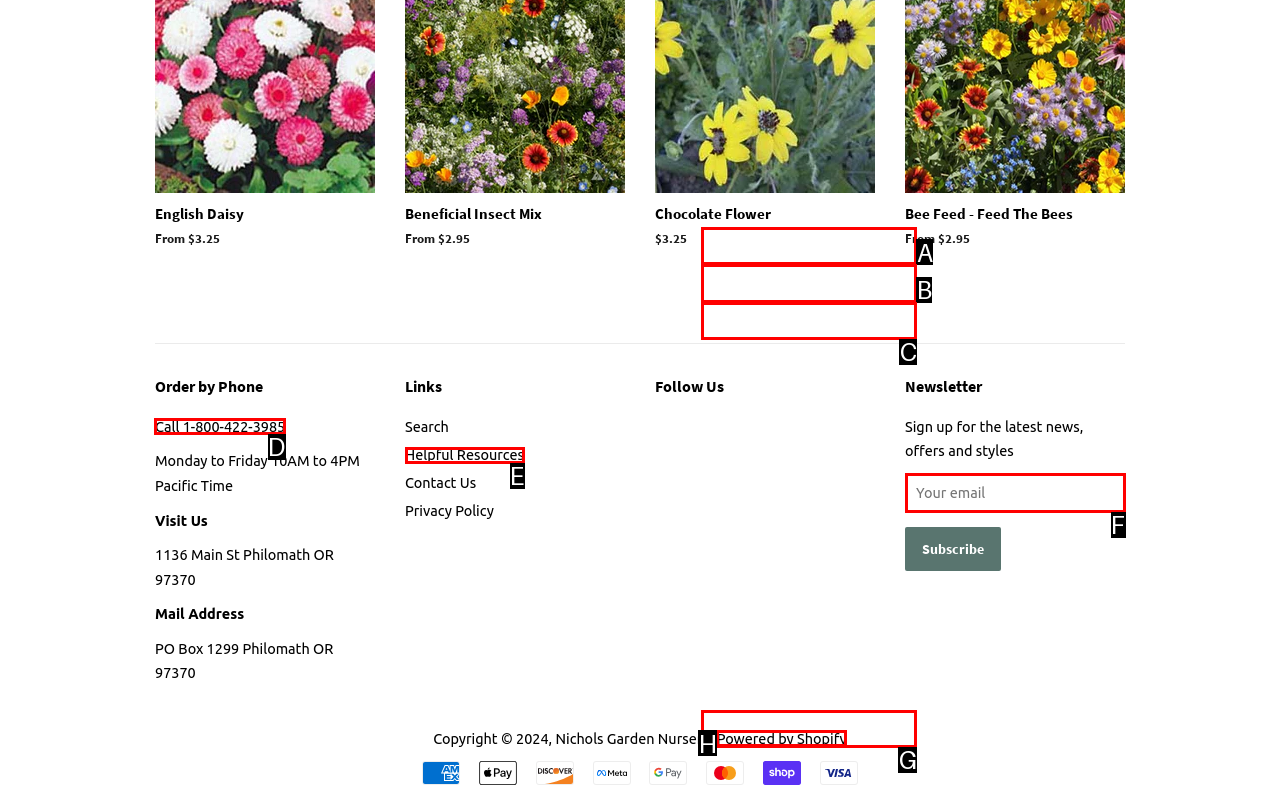Tell me which one HTML element I should click to complete the following task: Call the phone number
Answer with the option's letter from the given choices directly.

D